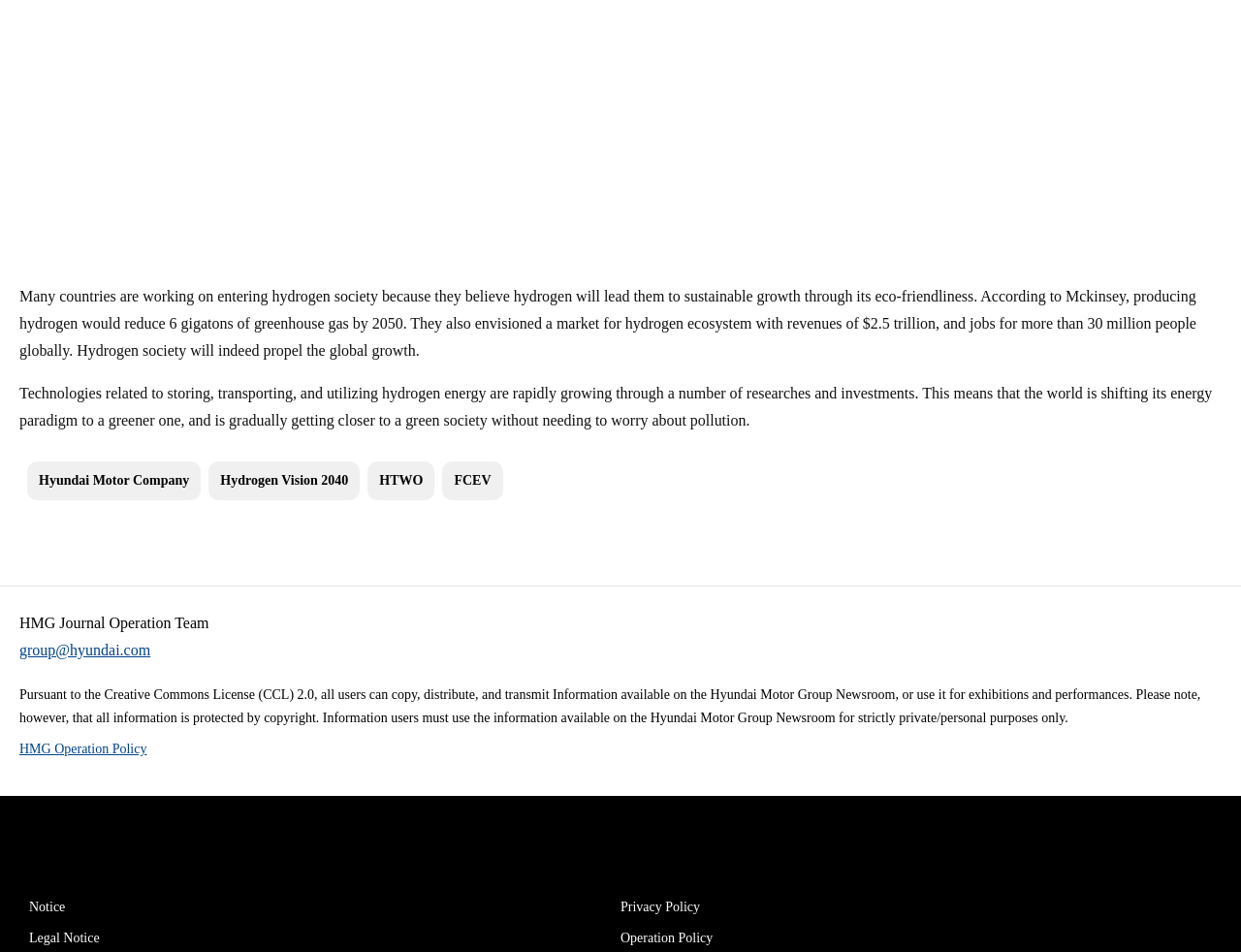Determine the bounding box coordinates of the UI element described below. Use the format (top-left x, top-left y, bottom-right x, bottom-right y) with floating point numbers between 0 and 1: rapid rate

None